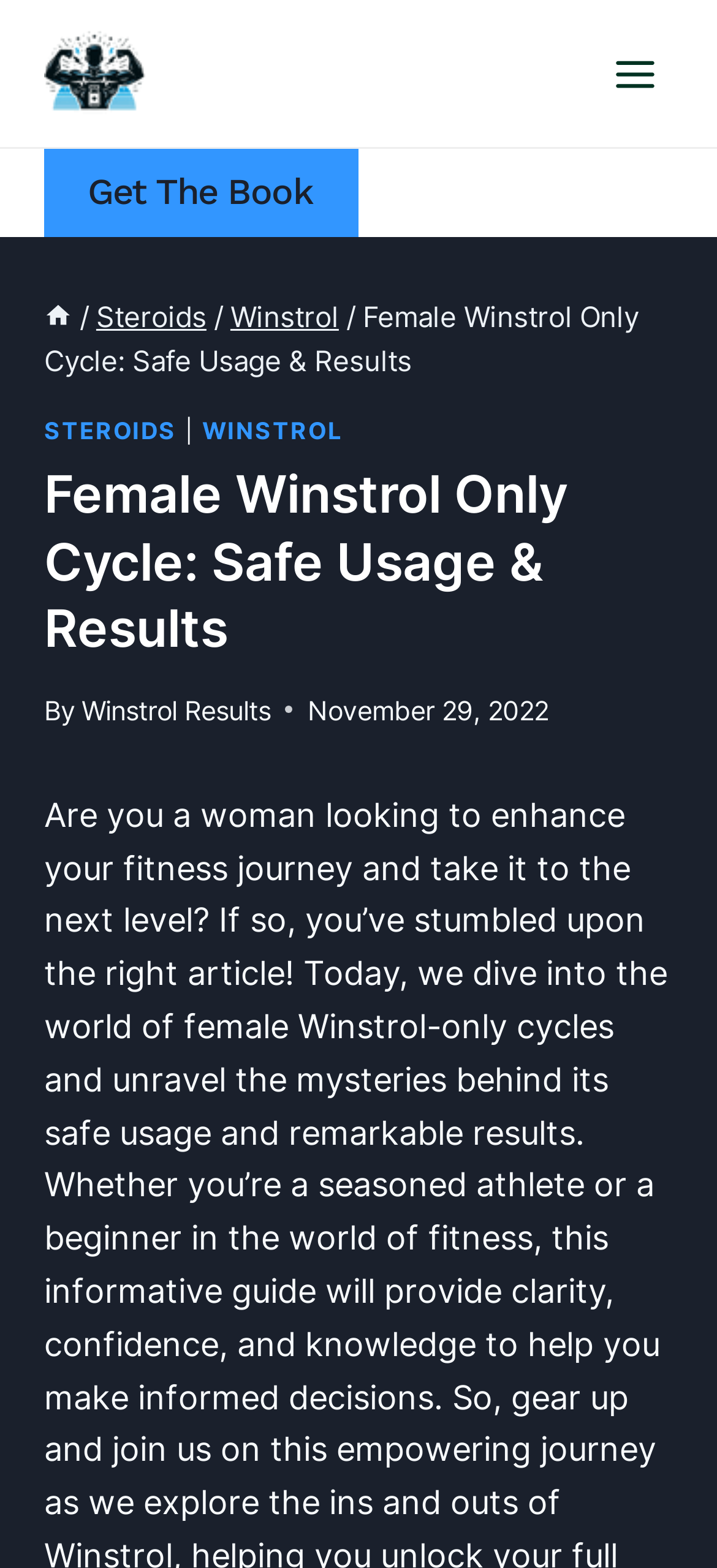Find the bounding box coordinates of the element to click in order to complete the given instruction: "Open the menu."

[0.831, 0.026, 0.938, 0.068]